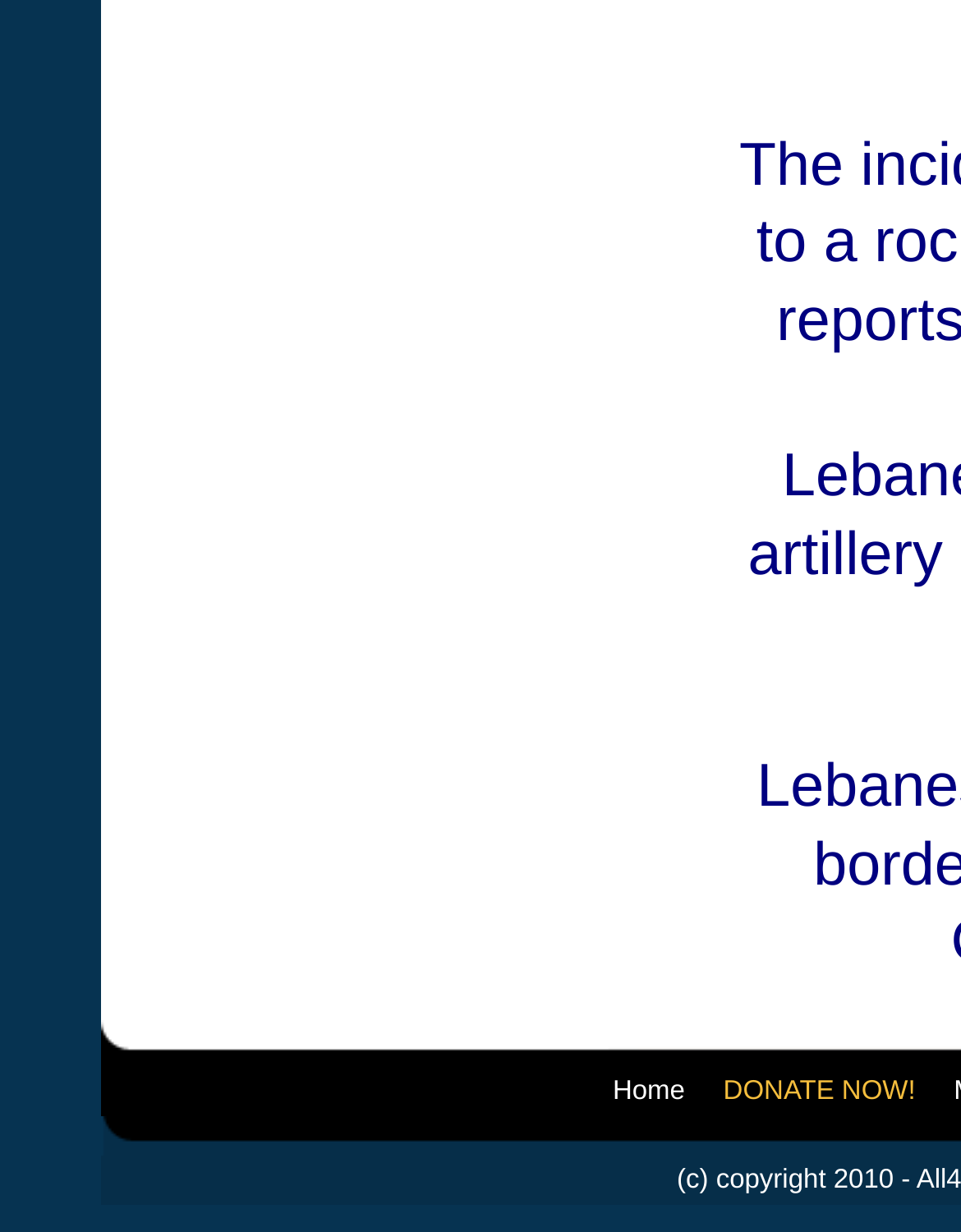Using the description: "DONATE NOW!", determine the UI element's bounding box coordinates. Ensure the coordinates are in the format of four float numbers between 0 and 1, i.e., [left, top, right, bottom].

[0.753, 0.874, 0.953, 0.898]